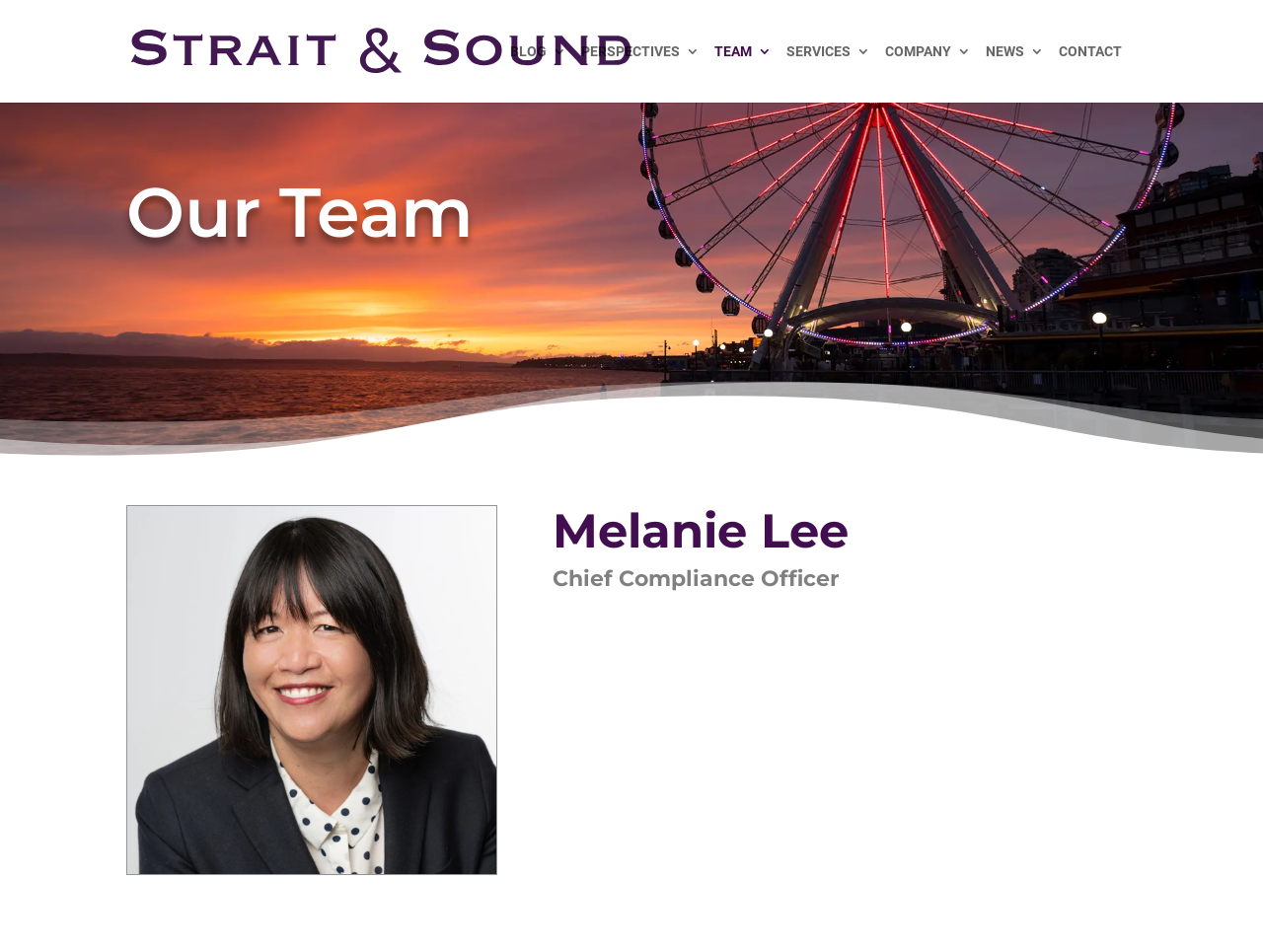Please predict the bounding box coordinates (top-left x, top-left y, bottom-right x, bottom-right y) for the UI element in the screenshot that fits the description: PERSPECTIVES

[0.46, 0.047, 0.554, 0.108]